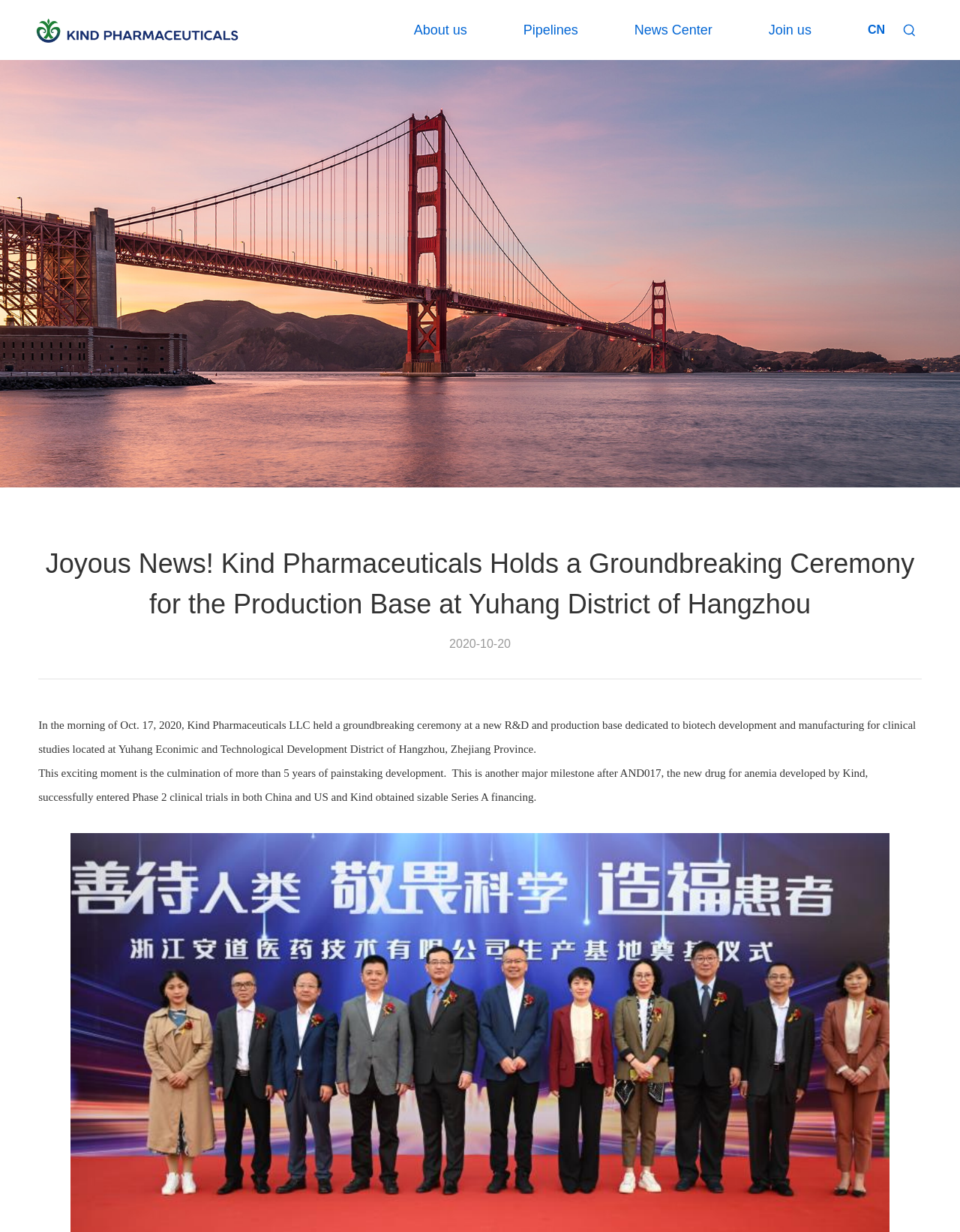Respond to the following question using a concise word or phrase: 
What is the language of the website?

Chinese